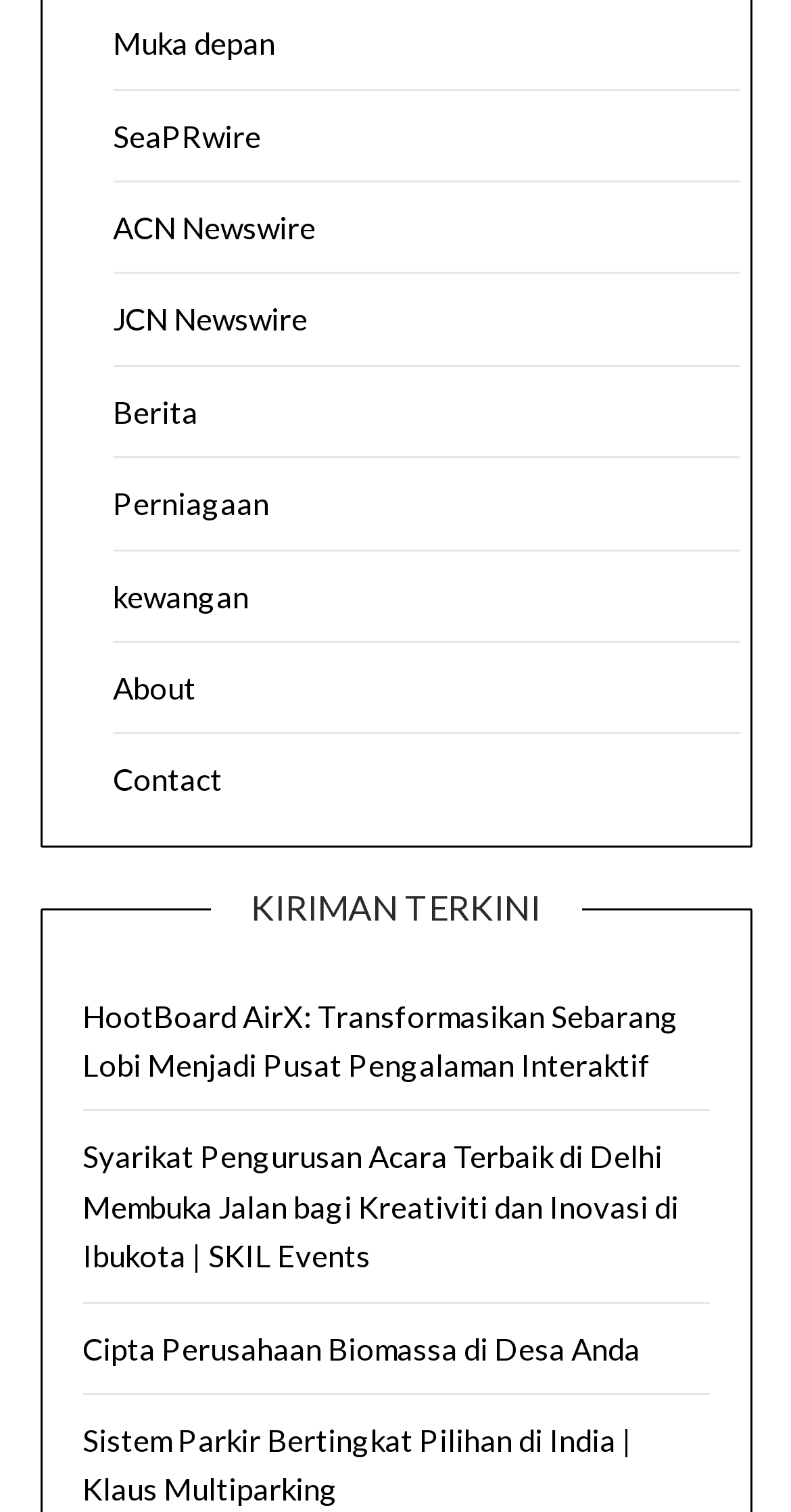Find the bounding box coordinates for the UI element whose description is: "Berita". The coordinates should be four float numbers between 0 and 1, in the format [left, top, right, bottom].

[0.142, 0.26, 0.25, 0.284]